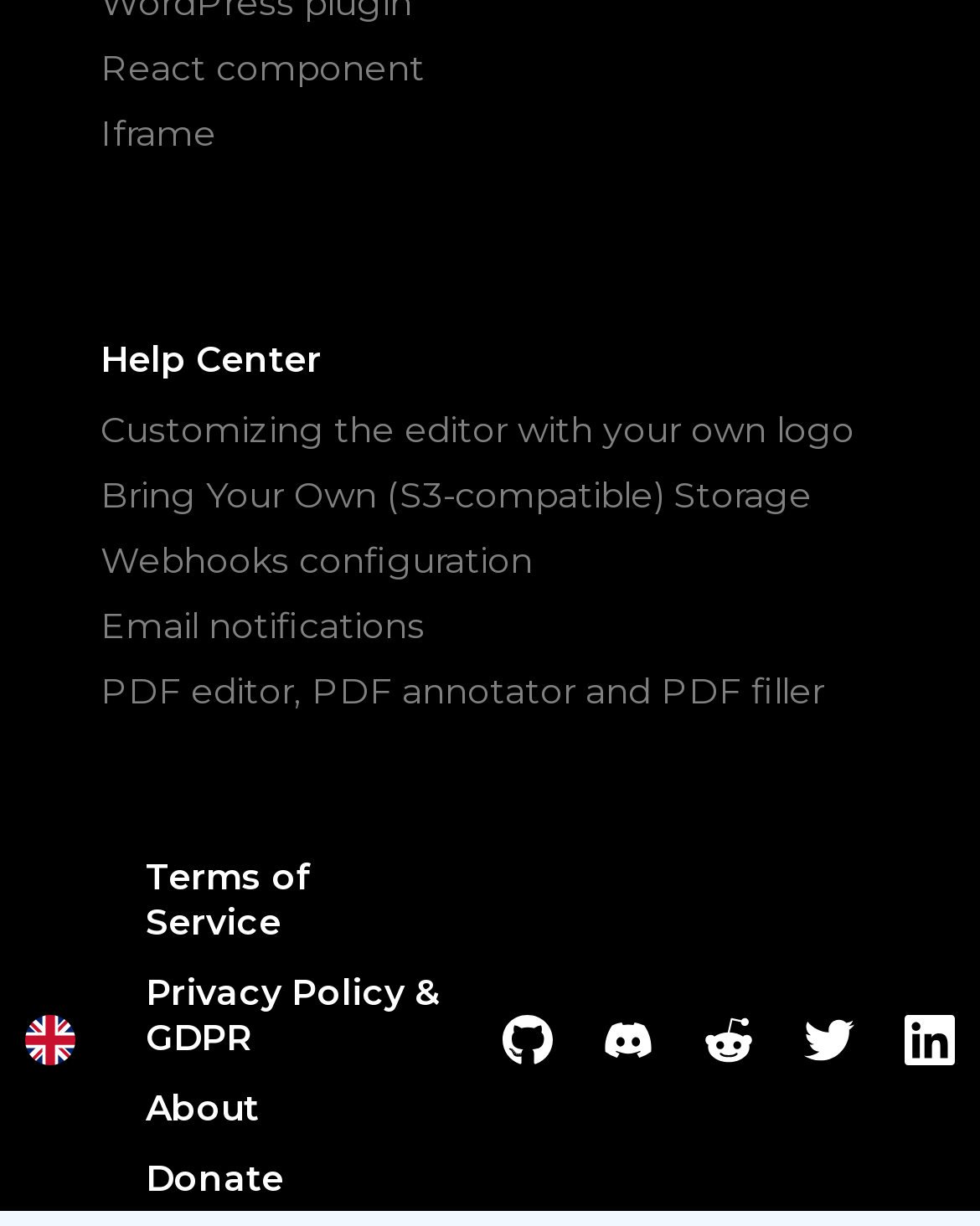Identify the bounding box coordinates of the area that should be clicked in order to complete the given instruction: "Click on the Help Center heading". The bounding box coordinates should be four float numbers between 0 and 1, i.e., [left, top, right, bottom].

[0.103, 0.275, 0.872, 0.324]